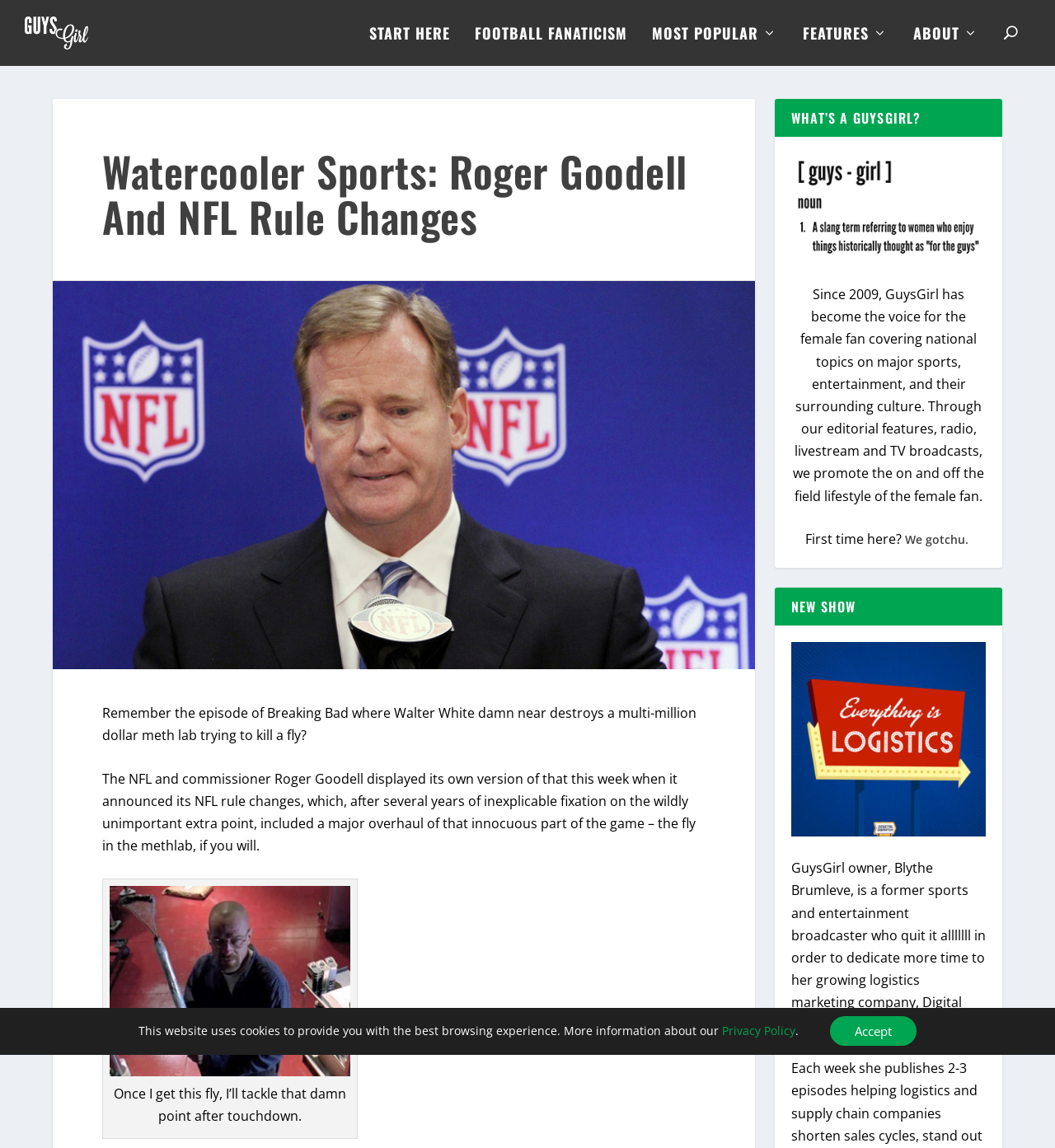Determine the bounding box coordinates of the region that needs to be clicked to achieve the task: "Explore the 'FOOTBALL FANATICISM' section".

[0.45, 0.024, 0.595, 0.059]